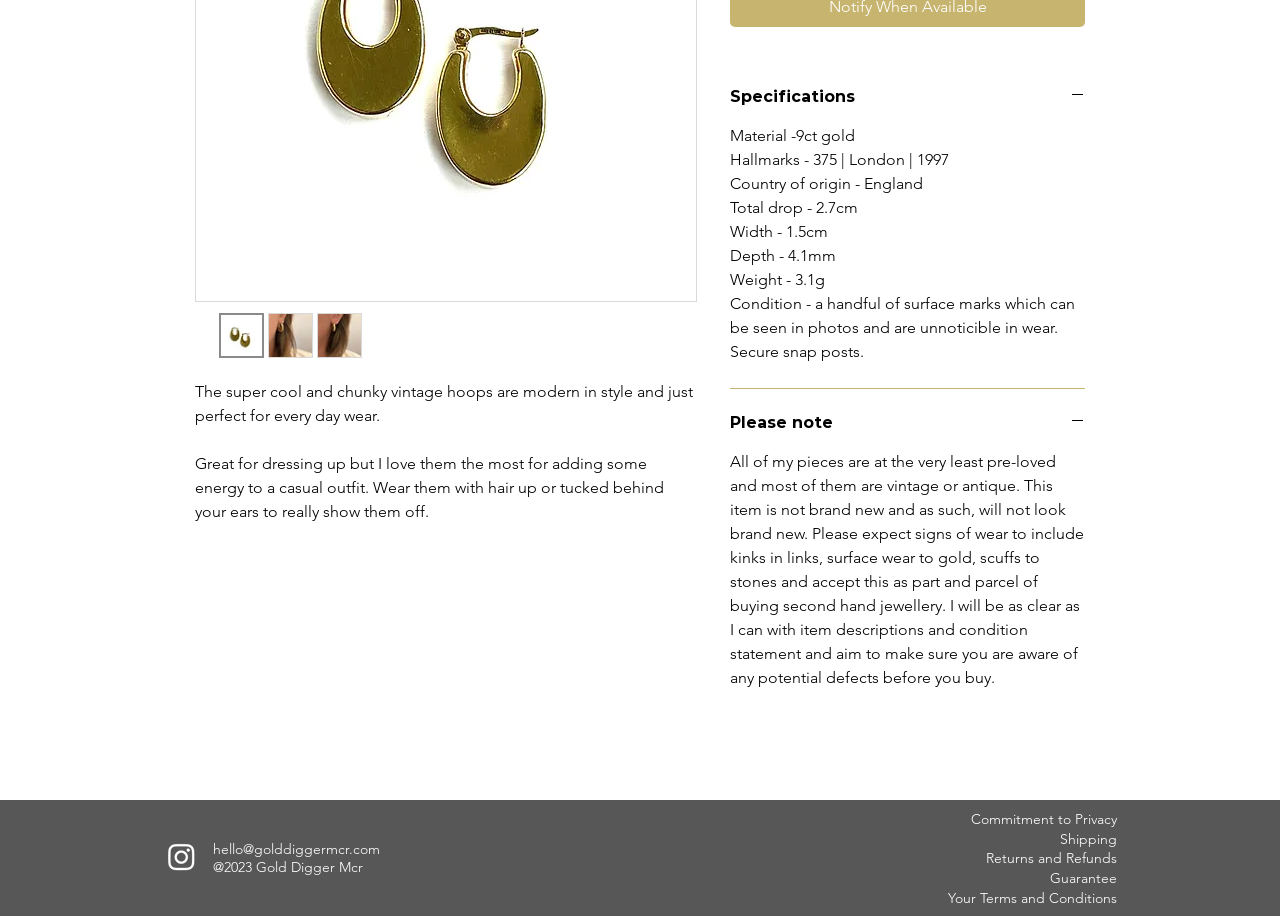Identify the bounding box for the UI element that is described as follows: "Please note".

[0.57, 0.451, 0.848, 0.473]